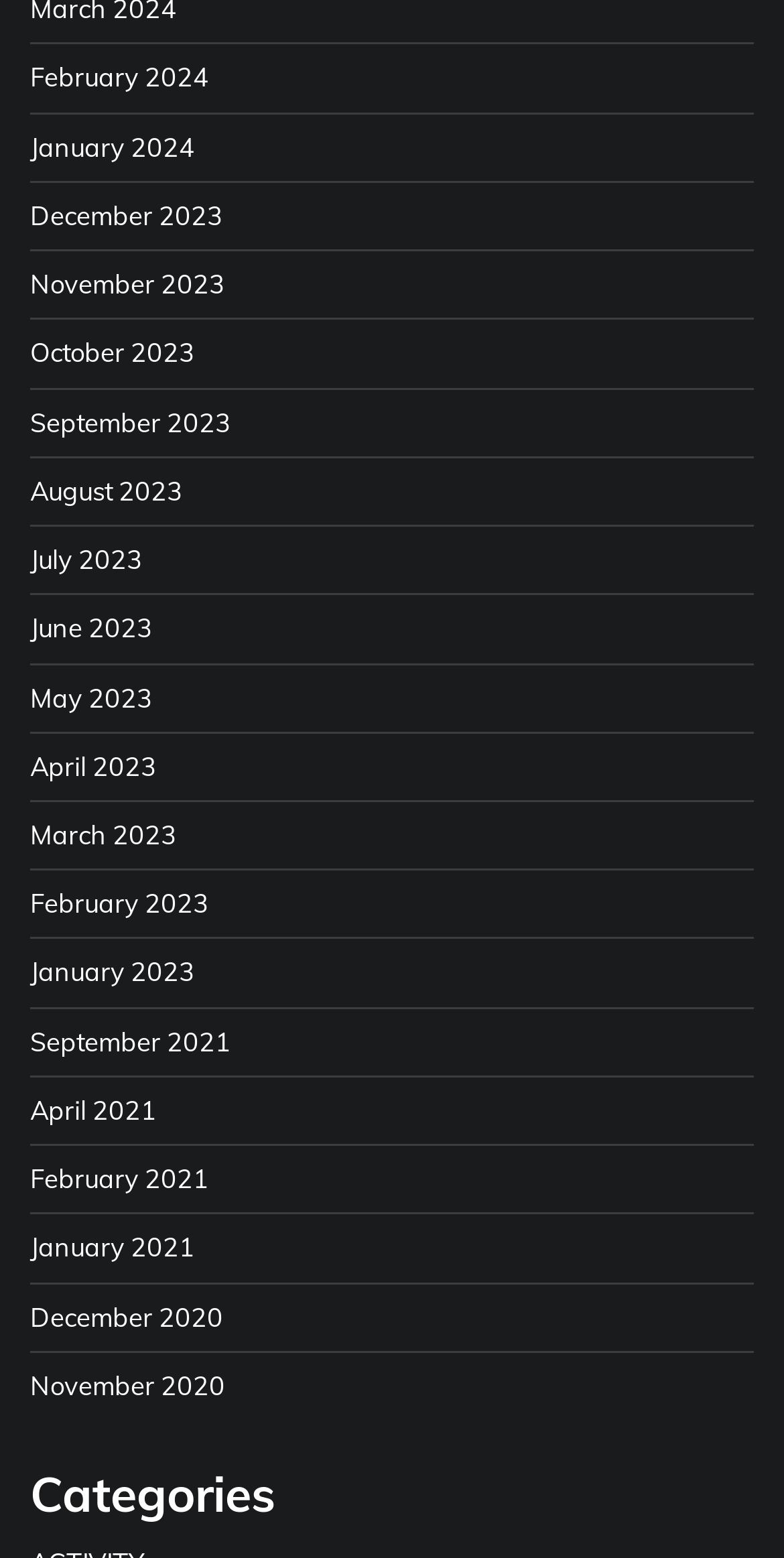Please find the bounding box for the UI component described as follows: "January 2023".

[0.038, 0.613, 0.249, 0.634]